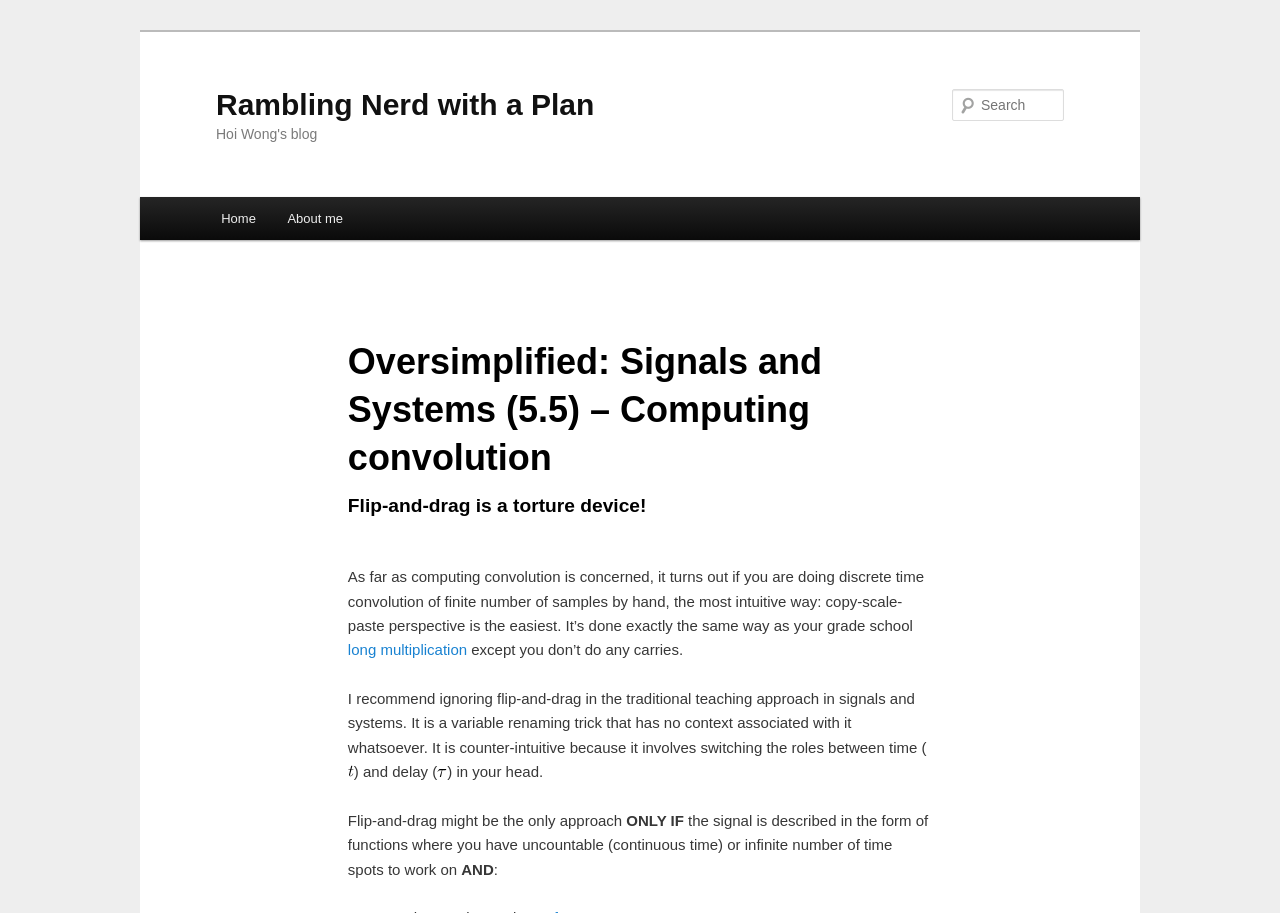What is the symbol for delay?
Please answer the question with as much detail and depth as you can.

The symbol for delay is mentioned in the article as '\tau' which is displayed as an image element in the webpage.